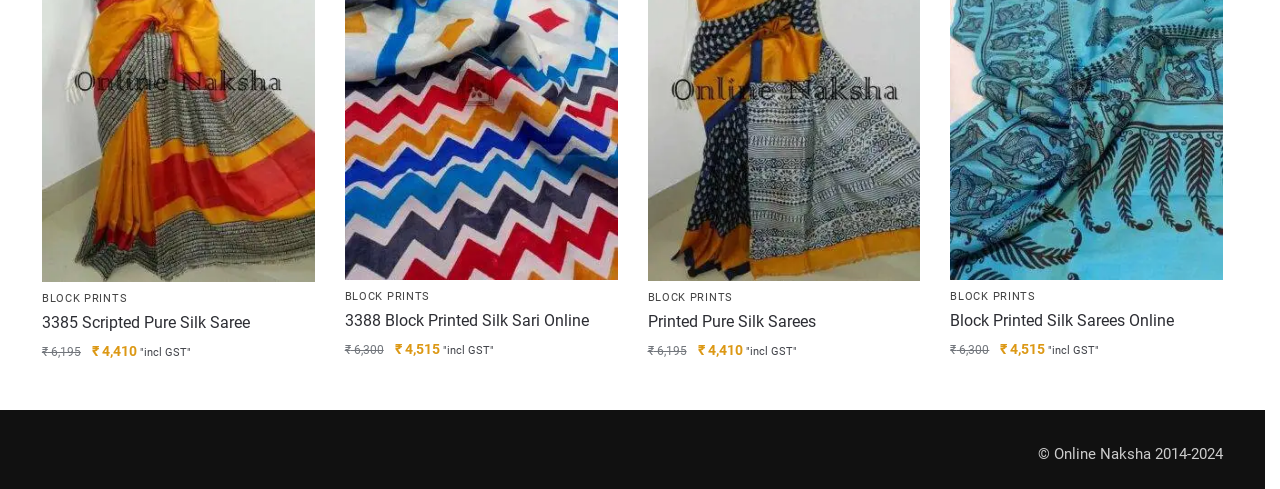Using the element description provided, determine the bounding box coordinates in the format (top-left x, top-left y, bottom-right x, bottom-right y). Ensure that all values are floating point numbers between 0 and 1. Element description: Printed Pure Silk Sarees

[0.506, 0.613, 0.719, 0.666]